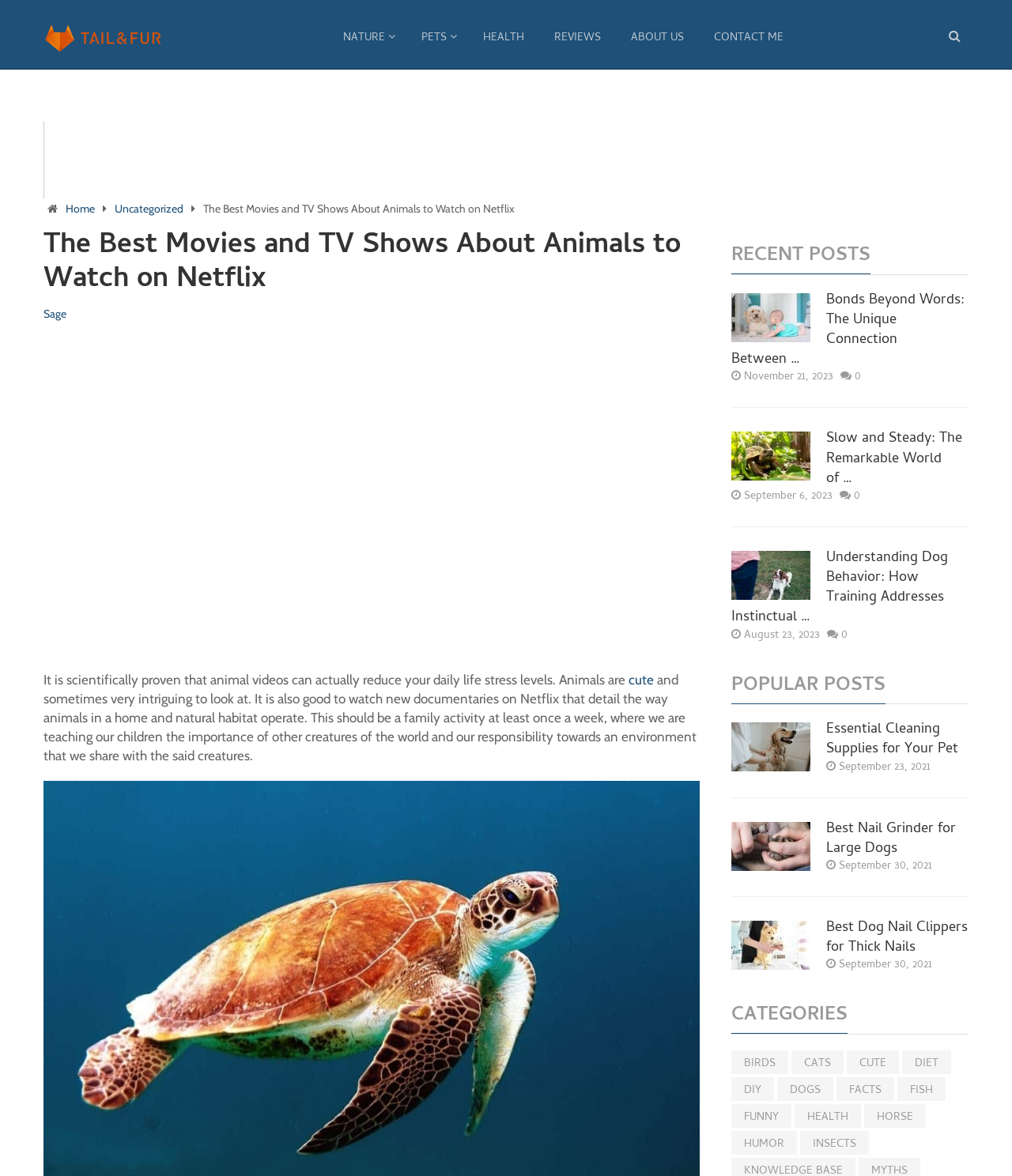Find the bounding box coordinates for the area you need to click to carry out the instruction: "Click on the 'HEALTH' link". The coordinates should be four float numbers between 0 and 1, indicated as [left, top, right, bottom].

[0.462, 0.025, 0.533, 0.041]